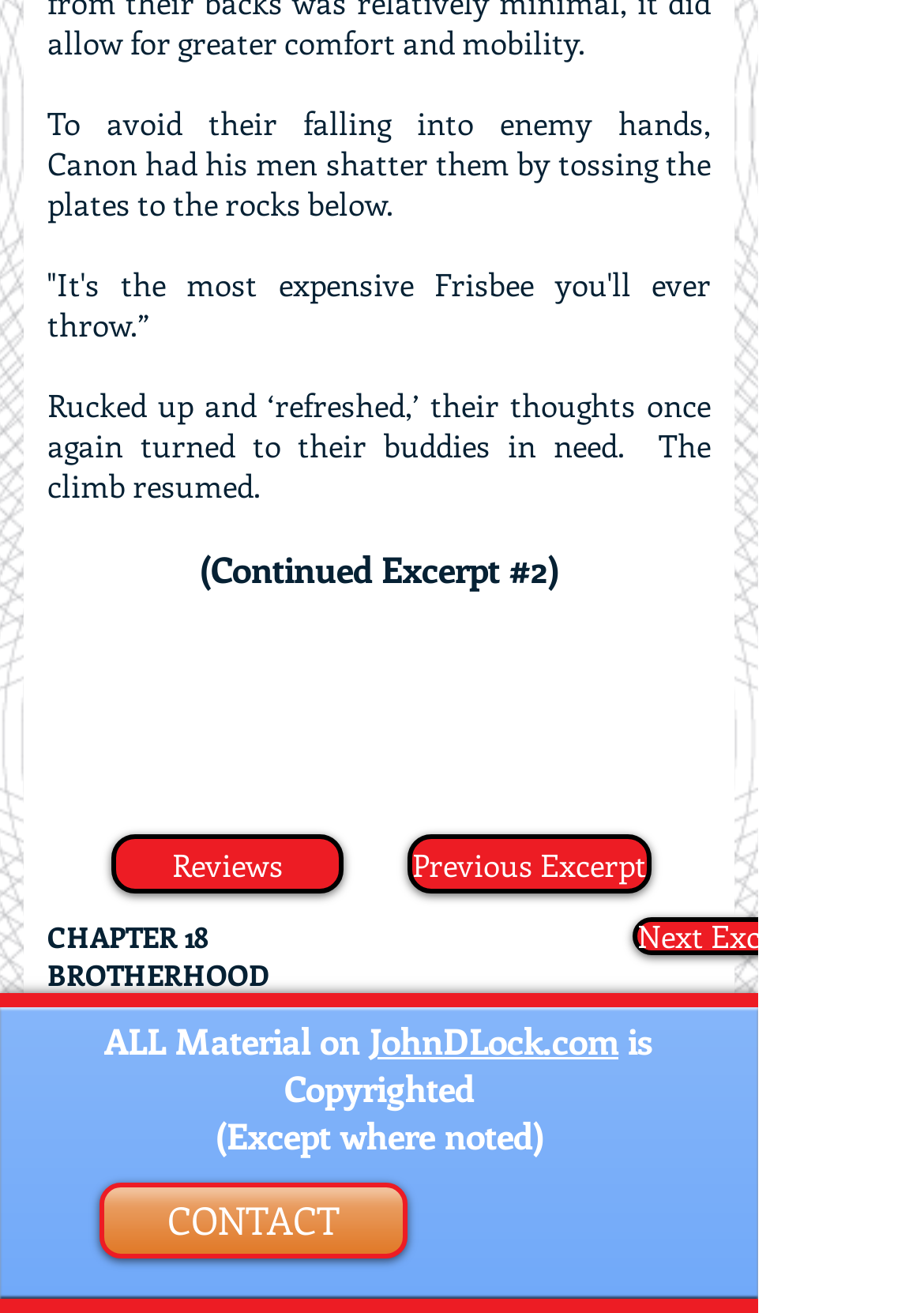Find and indicate the bounding box coordinates of the region you should select to follow the given instruction: "Read reviews".

[0.121, 0.635, 0.372, 0.681]